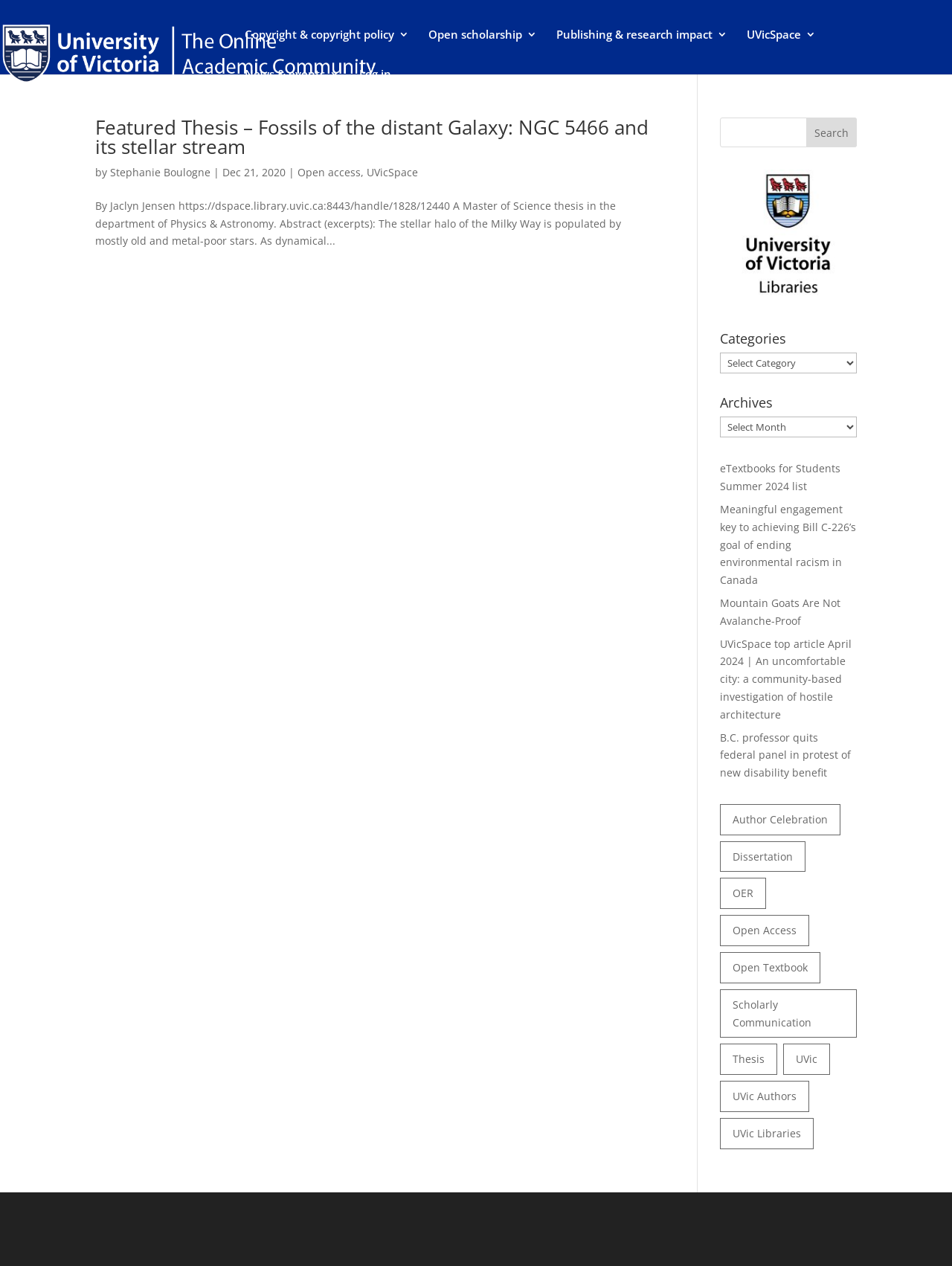Construct a thorough caption encompassing all aspects of the webpage.

The webpage is about Galactic Dynamics and Scholarly Communication at the University of Victoria (UVic). At the top, there is a logo and a link to "Scholarly Communication @ UVic" on the left, and a series of links to various topics, including "Copyright & copyright policy", "Open scholarship", "Publishing & research impact", "UVicSpace", and "News & events" on the right.

Below the top section, there is a featured thesis article titled "Fossils of the distant Galaxy: NGC 5466 and its stellar stream" by Stephanie Boulogne, with a link to the thesis and a brief description. The article is dated December 21, 2020, and has links to "Open access" and "UVicSpace".

On the right side of the page, there is a search bar with a button labeled "Search". Below the search bar, there are headings for "Categories" and "Archives", each with a dropdown menu.

The main content of the page is a list of links to various articles and resources, including e-textbooks, news articles, and scholarly publications. The links are organized into categories, such as "Author Celebration", "Dissertation", "OER", "Open Access", "Open Textbook", "Scholarly Communication", "Thesis", "UVic", and "UVic Authors". Each category has a brief description and a number of items in parentheses.